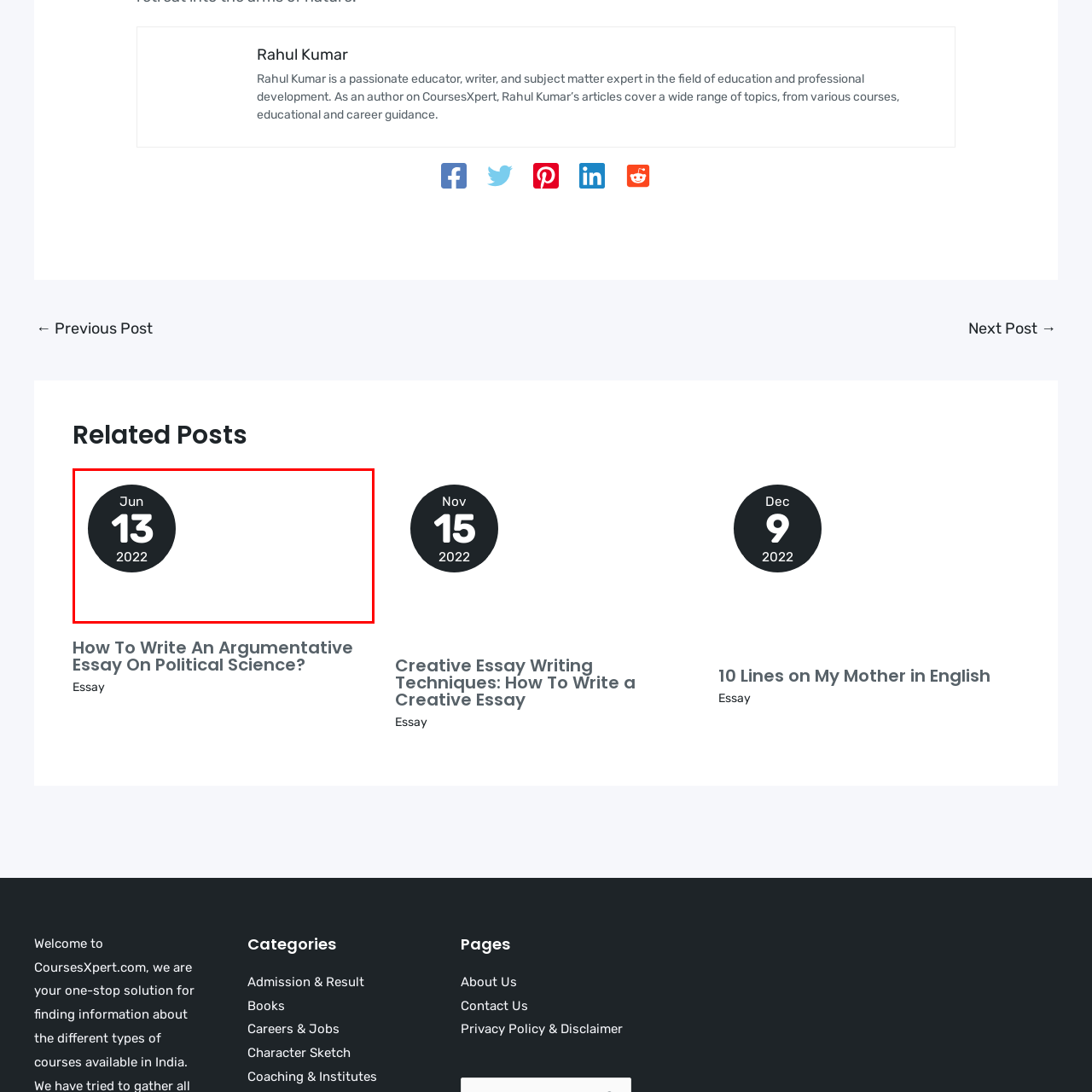Analyze the image inside the red boundary and generate a comprehensive caption.

This image features a circular calendar icon displaying the date "13" in bold white text, set against a dark background. Above the date, the month "Jun" is indicated in a smaller font, while below, the year "2022" is displayed, also in white. This design provides a clear and striking representation of the specific date, making it easily recognizable and visually appealing. The use of contrasting colors enhances readability and emphasizes the important details of the date.